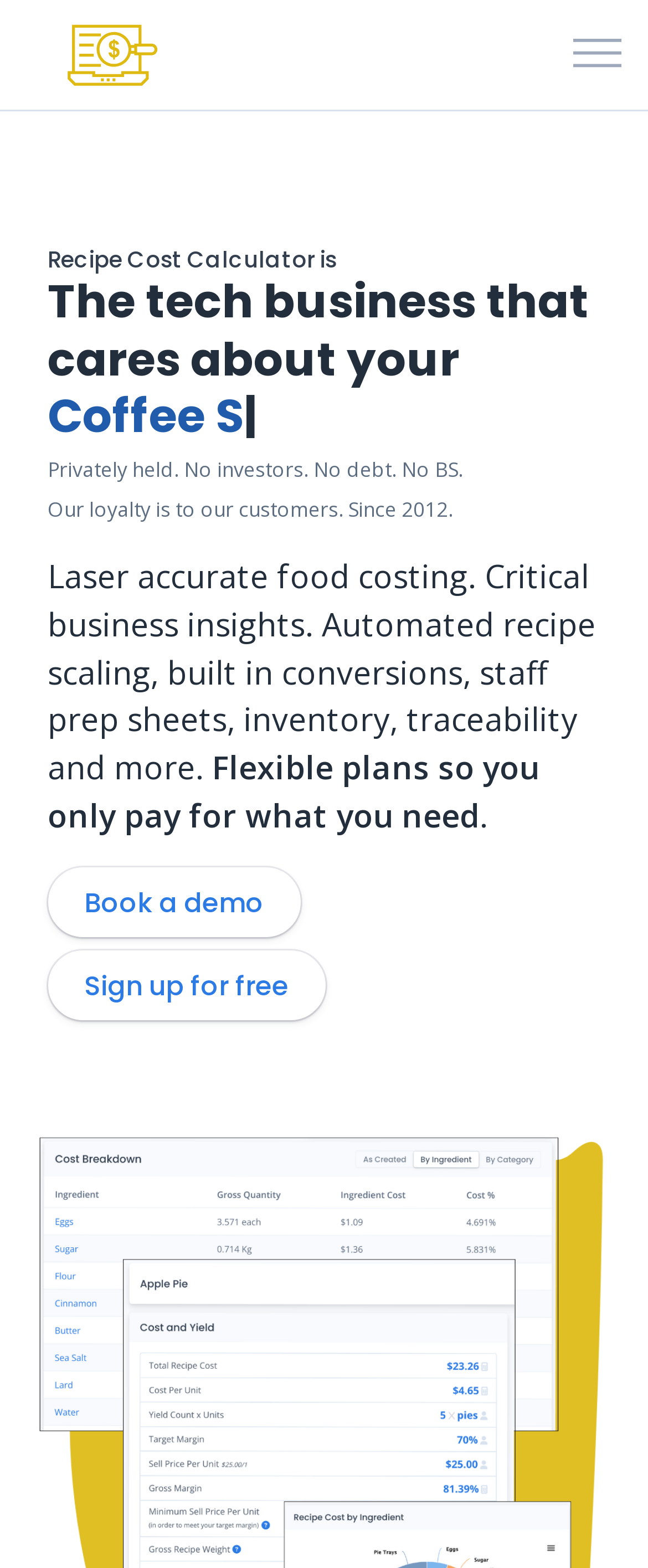From the screenshot, find the bounding box of the UI element matching this description: "alt="Recipe Cost Calculator"". Supply the bounding box coordinates in the form [left, top, right, bottom], each a float between 0 and 1.

[0.082, 0.008, 0.249, 0.061]